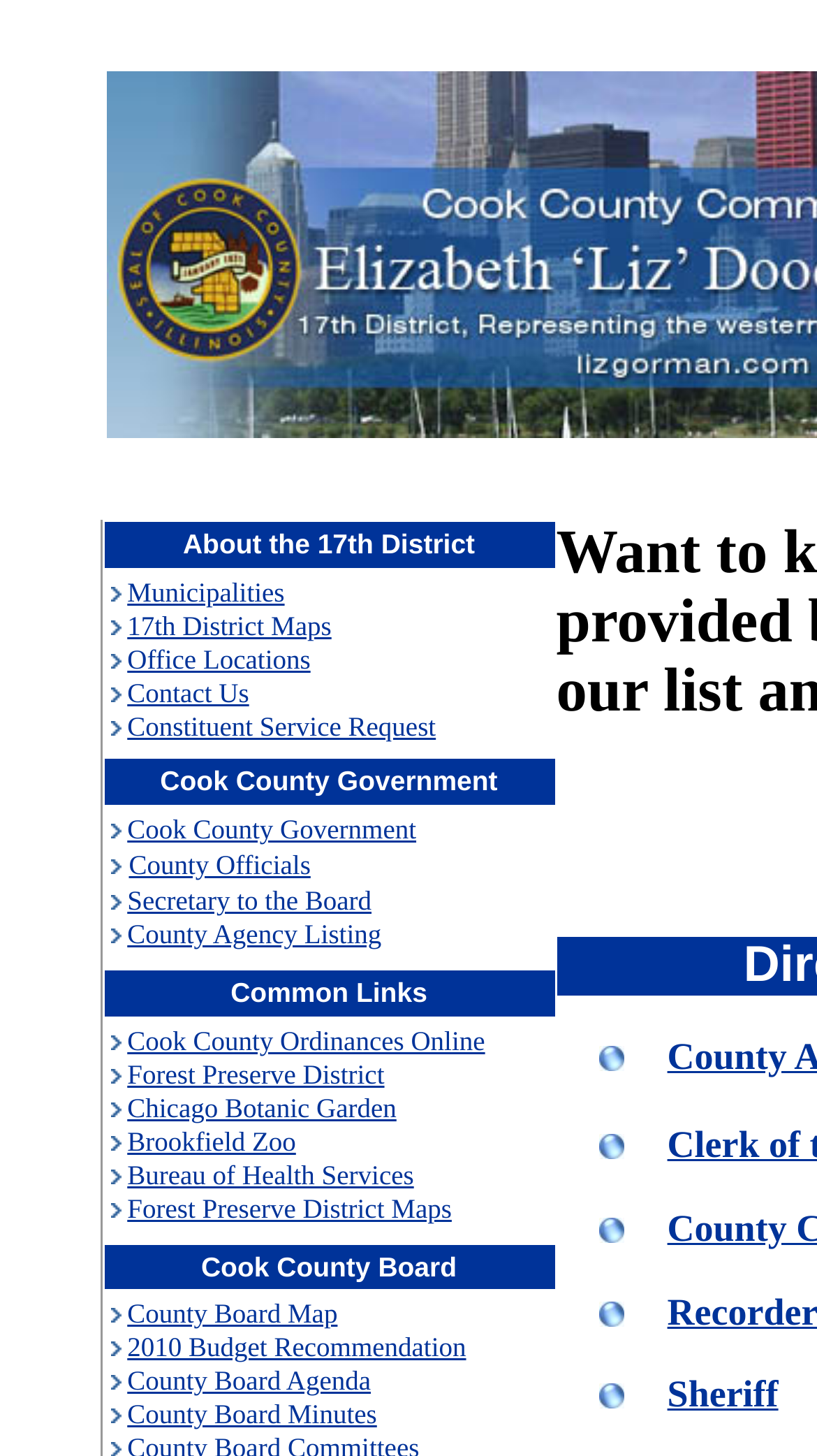Give a comprehensive overview of the webpage, including key elements.

This webpage is about Cook County Commissioner Elizabeth and provides information about the 17th district, Cook County government, and various related resources. 

At the top, there is a small image. Below it, there are several rows of grid cells, each containing links and images. The first row has a grid cell with the title "About the 17th District" and another grid cell with multiple links, including "Municipalities", "17th District Maps", "Office Locations", "Contact Us", and "Constituent Service Request". 

The second row has a grid cell with the title "Cook County Government" and another grid cell with links to "Cook County Government", "County Officials", "Secretary to the Board", and "County Agency Listing". 

The third row has a grid cell with the title "Common Links". The fourth row has a grid cell with multiple links, including "Cook County Ordinances Online", "Forest Preserve District", "Chicago Botanic Garden", "Brookfield Zoo", "Bureau of Health Services", and "Forest Preserve District Maps". 

The fifth row has a grid cell with the title "Cook County Board" and multiple links, including "County Board Map", "2010 Budget Recommendation", "County Board Agenda", and "County Board Minutes". 

To the right of the grid cells, there are several layout table cells, each containing an image. At the bottom right, there is a link to "Sheriff".